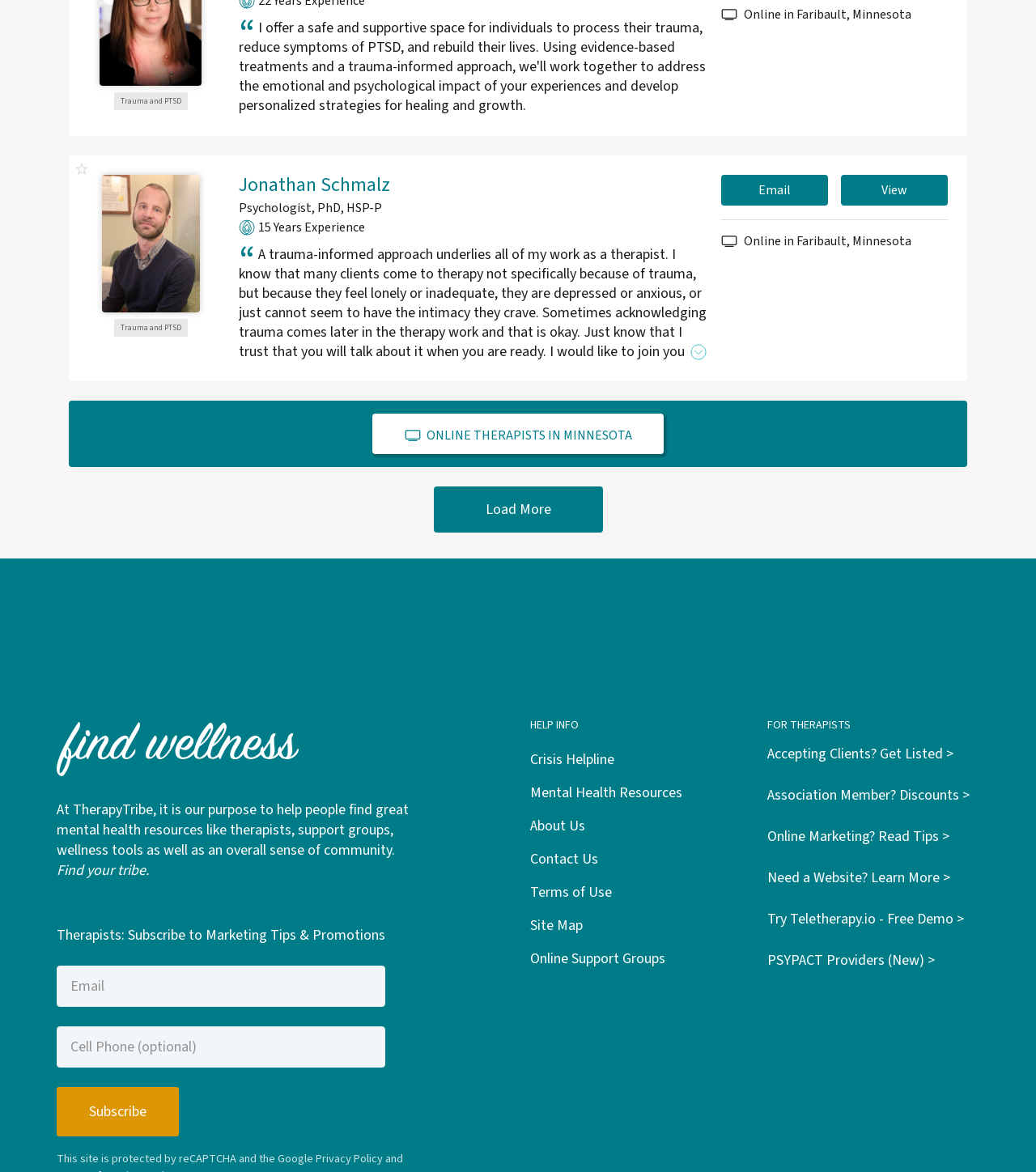Find the bounding box coordinates of the clickable region needed to perform the following instruction: "View therapist profile". The coordinates should be provided as four float numbers between 0 and 1, i.e., [left, top, right, bottom].

[0.23, 0.146, 0.377, 0.17]